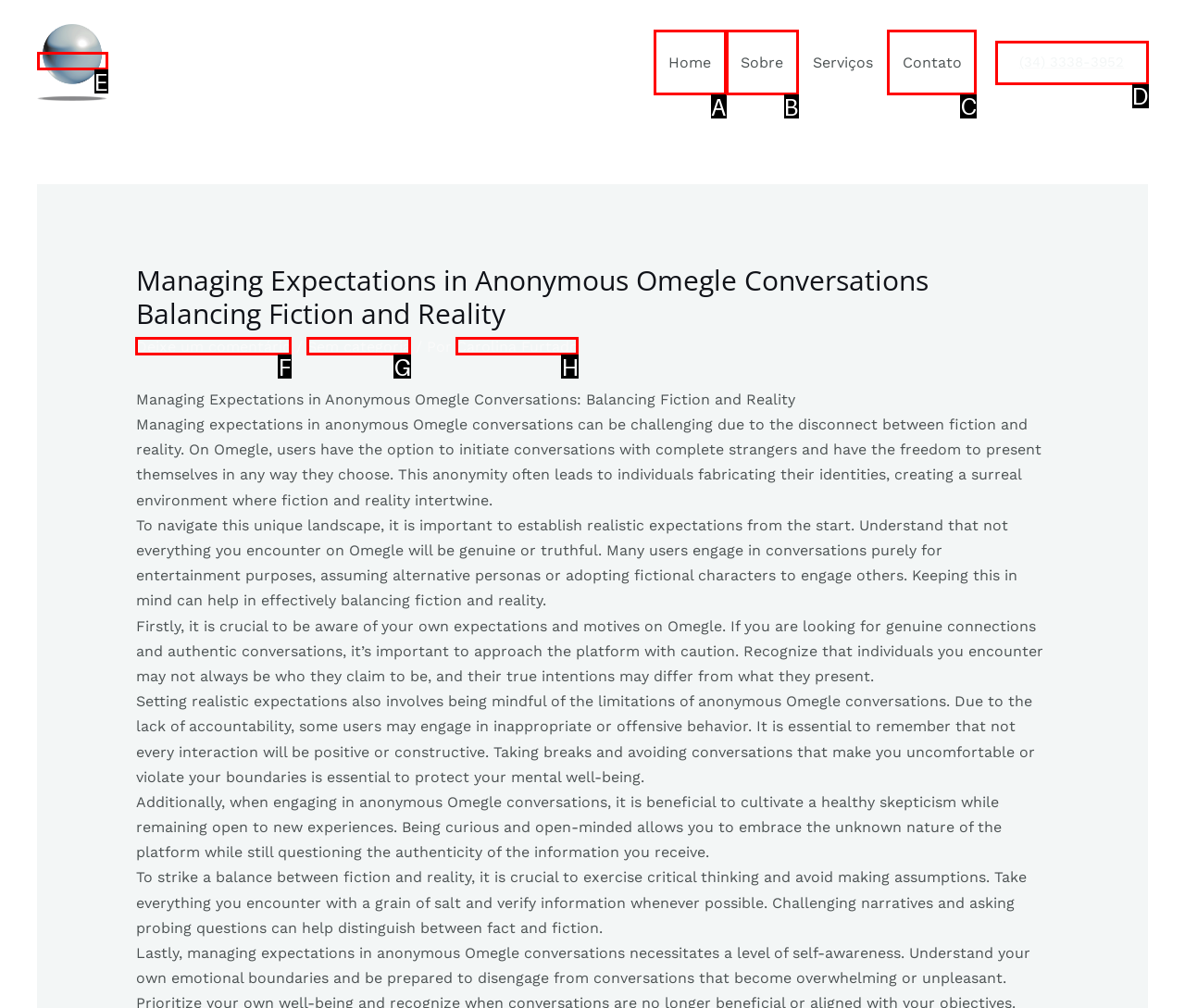For the task "Click on the 'Contato' link", which option's letter should you click? Answer with the letter only.

C